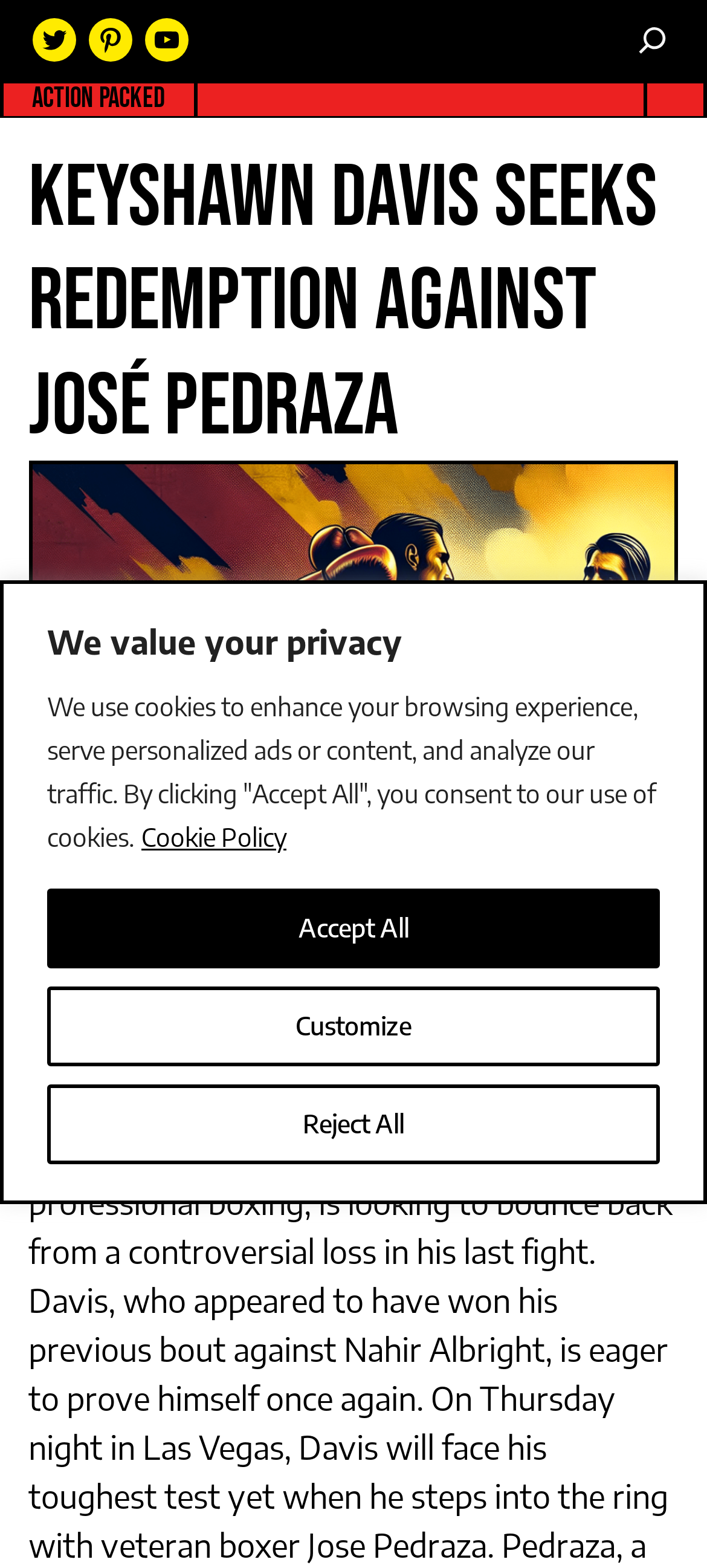Identify the bounding box for the described UI element. Provide the coordinates in (top-left x, top-left y, bottom-right x, bottom-right y) format with values ranging from 0 to 1: aria-label="Expand search field"

[0.853, 0.002, 0.995, 0.048]